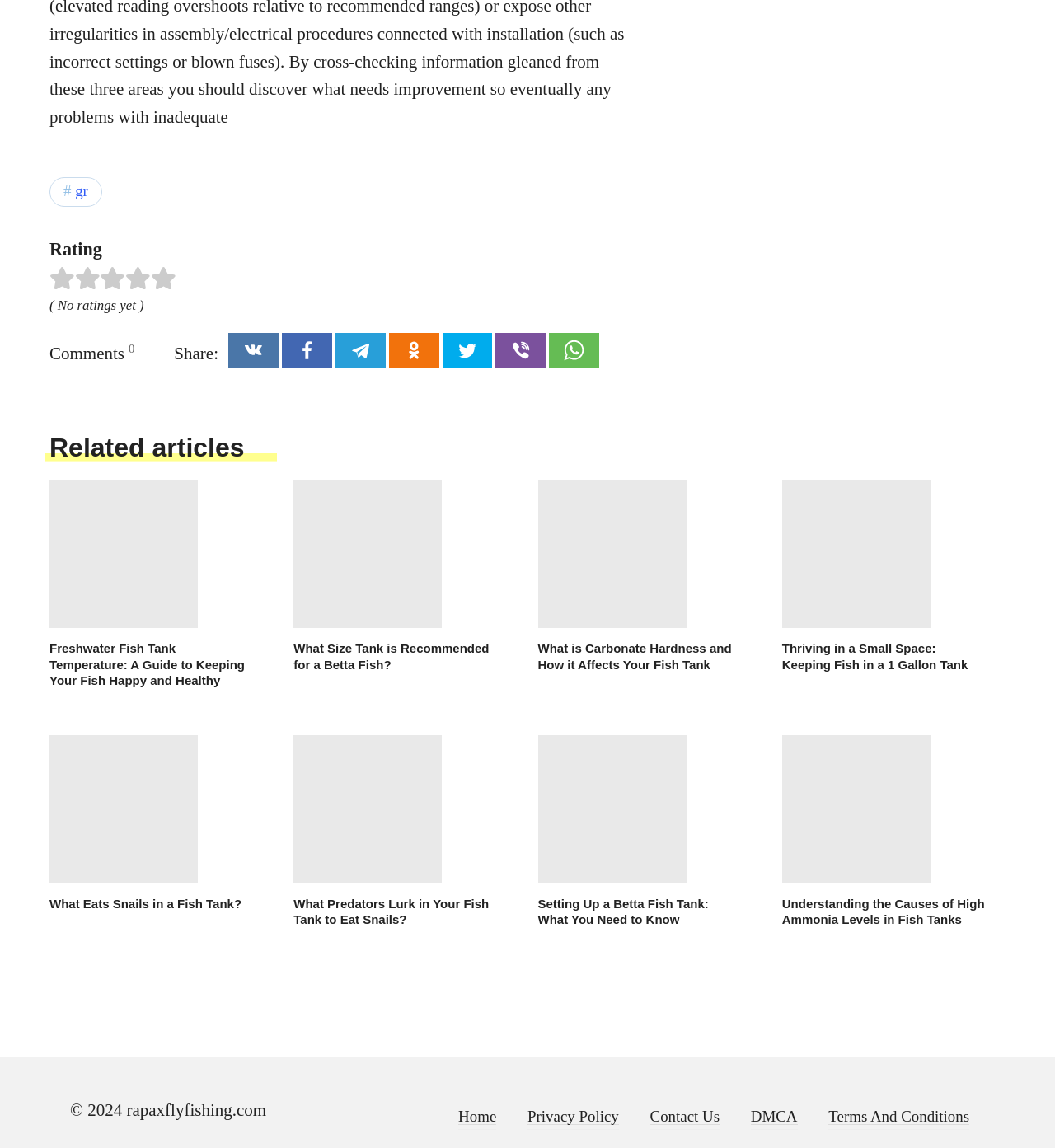Locate the bounding box coordinates of the area that needs to be clicked to fulfill the following instruction: "Read the 'Comments' section". The coordinates should be in the format of four float numbers between 0 and 1, namely [left, top, right, bottom].

[0.047, 0.299, 0.118, 0.316]